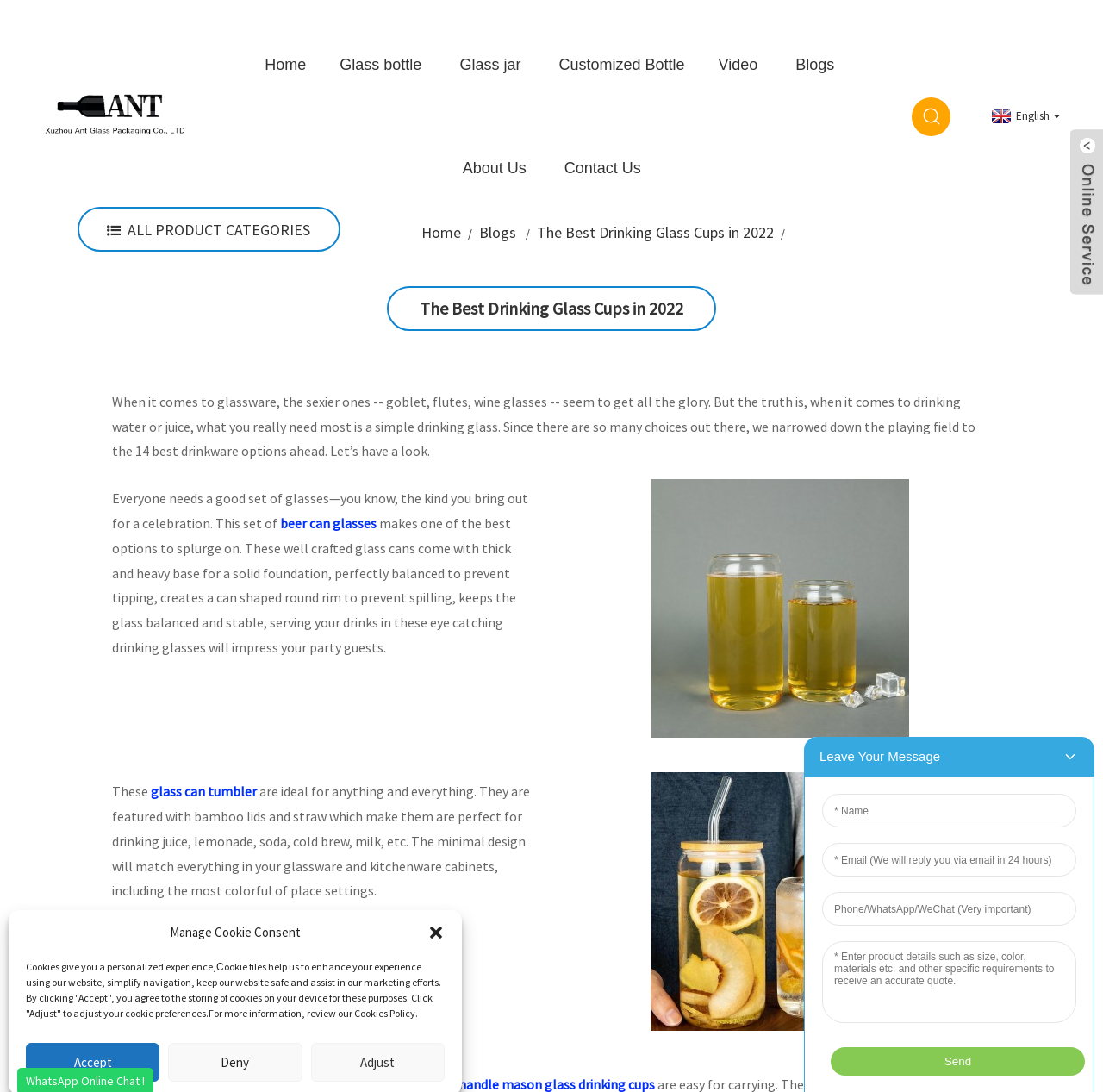Determine the main headline of the webpage and provide its text.

The Best Drinking Glass Cups in 2022